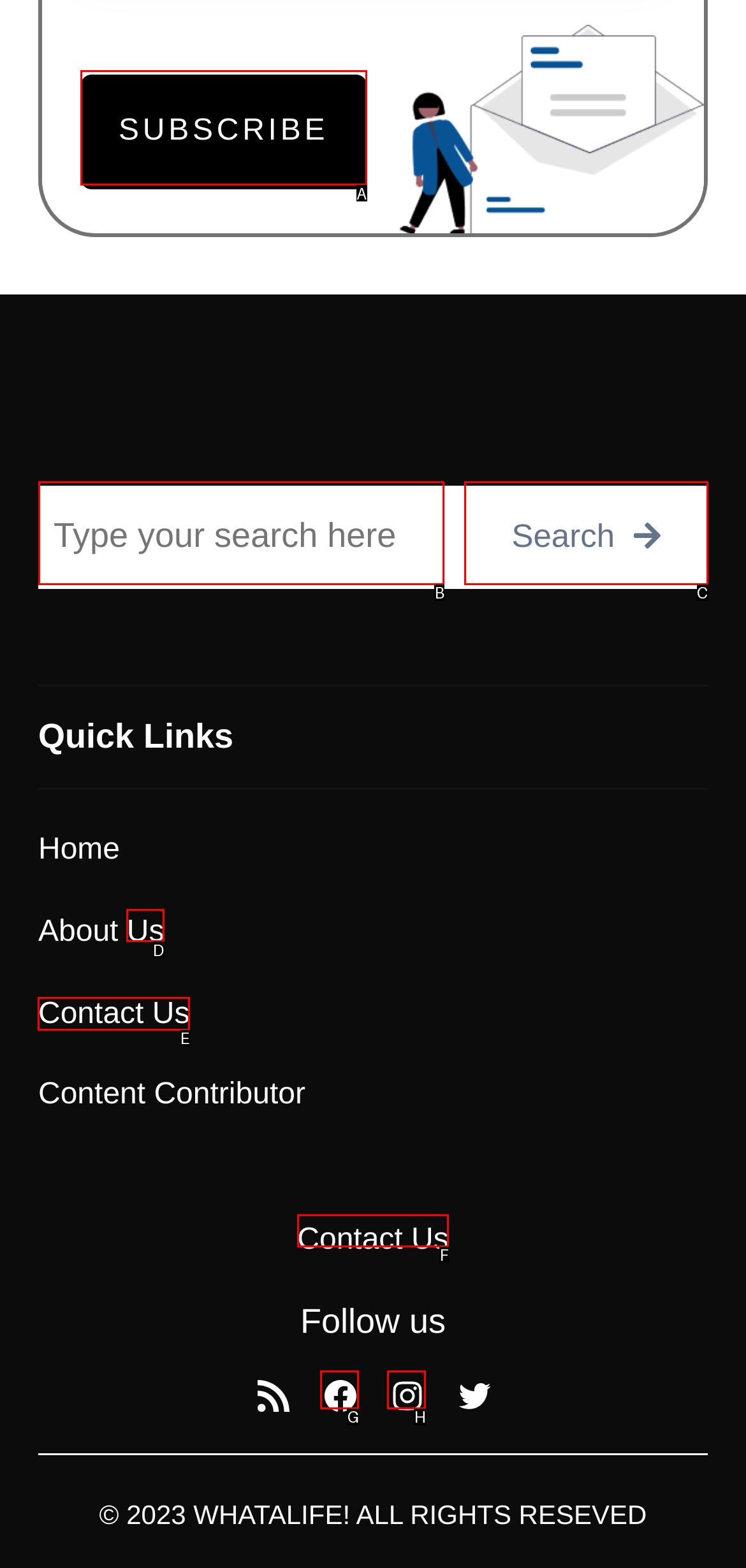Identify the correct UI element to click on to achieve the following task: Contact us Respond with the corresponding letter from the given choices.

E